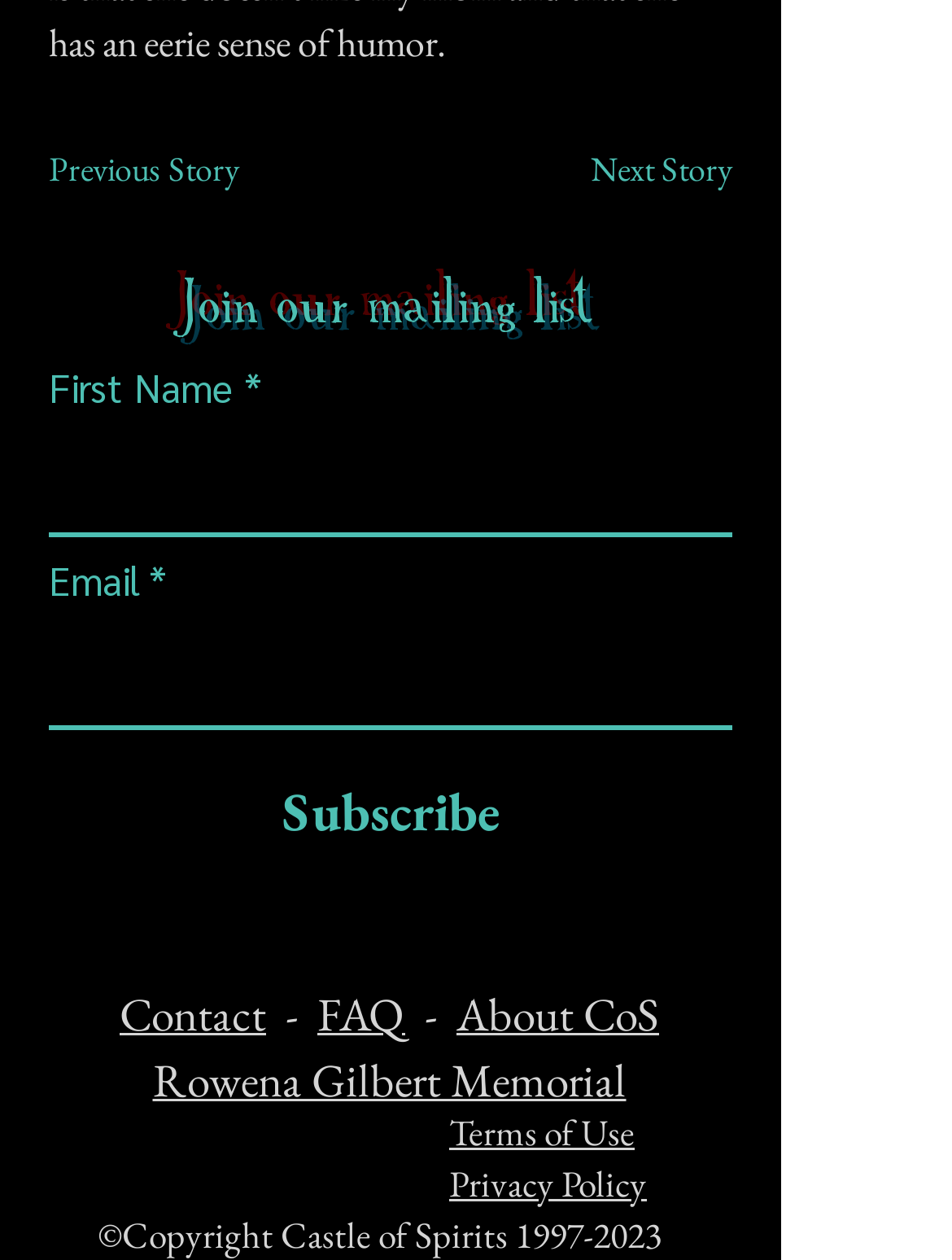Answer in one word or a short phrase: 
What is the purpose of the 'Subscribe' button?

To join the mailing list